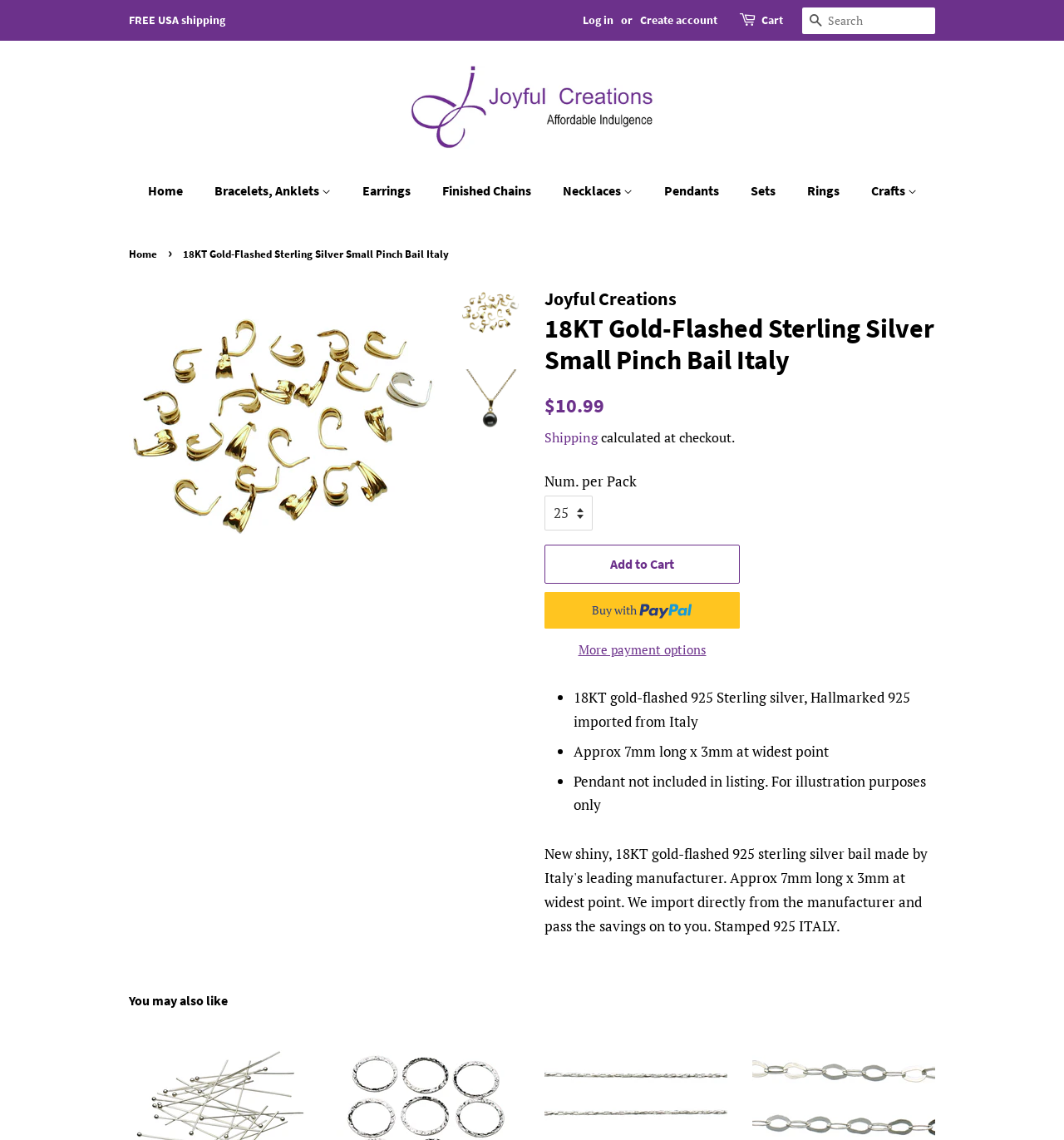Identify the bounding box coordinates of the clickable region necessary to fulfill the following instruction: "Add to Cart". The bounding box coordinates should be four float numbers between 0 and 1, i.e., [left, top, right, bottom].

[0.512, 0.478, 0.695, 0.512]